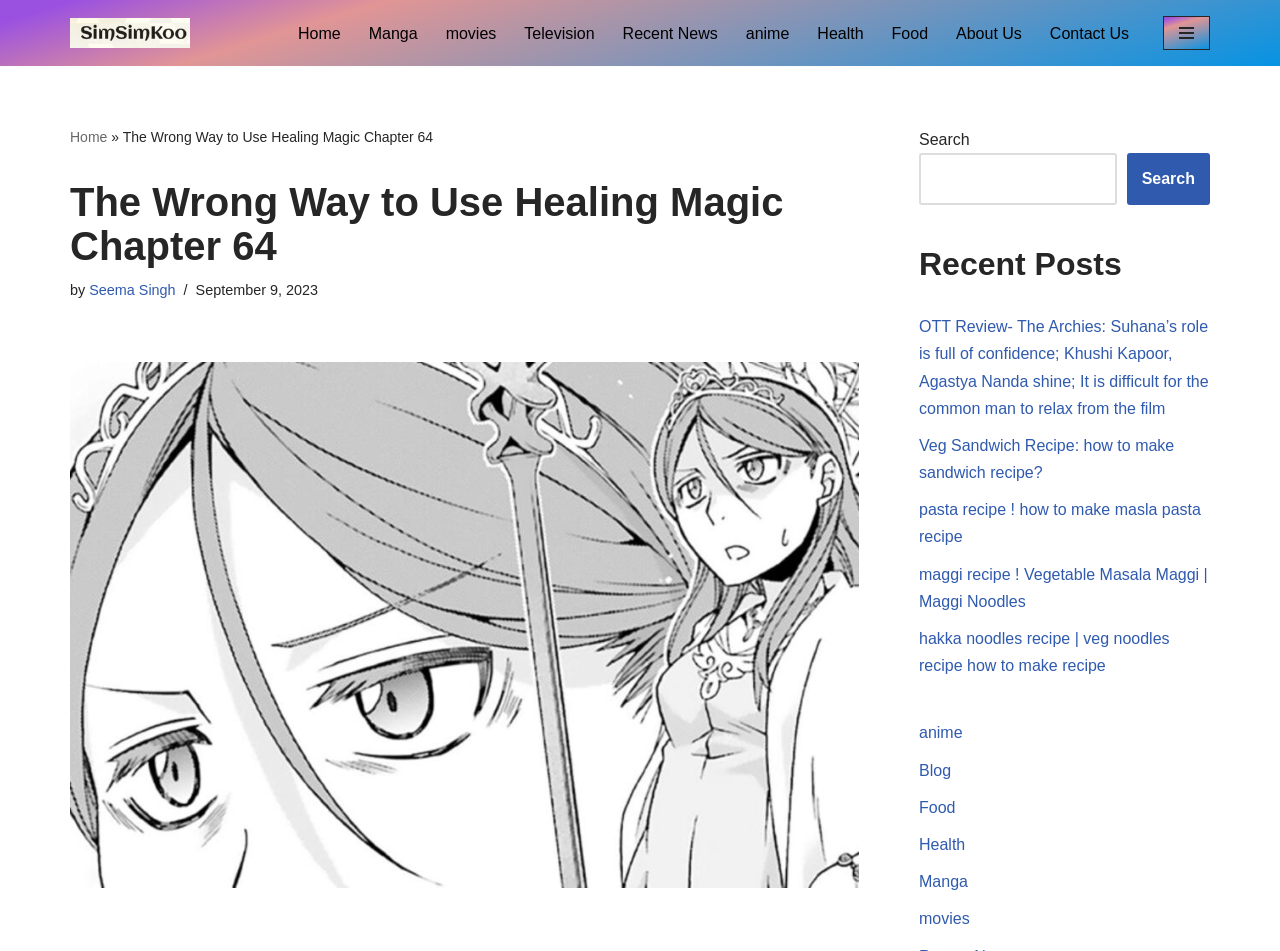Locate the bounding box coordinates of the area you need to click to fulfill this instruction: 'Click on the 'Home' link'. The coordinates must be in the form of four float numbers ranging from 0 to 1: [left, top, right, bottom].

[0.233, 0.021, 0.266, 0.049]